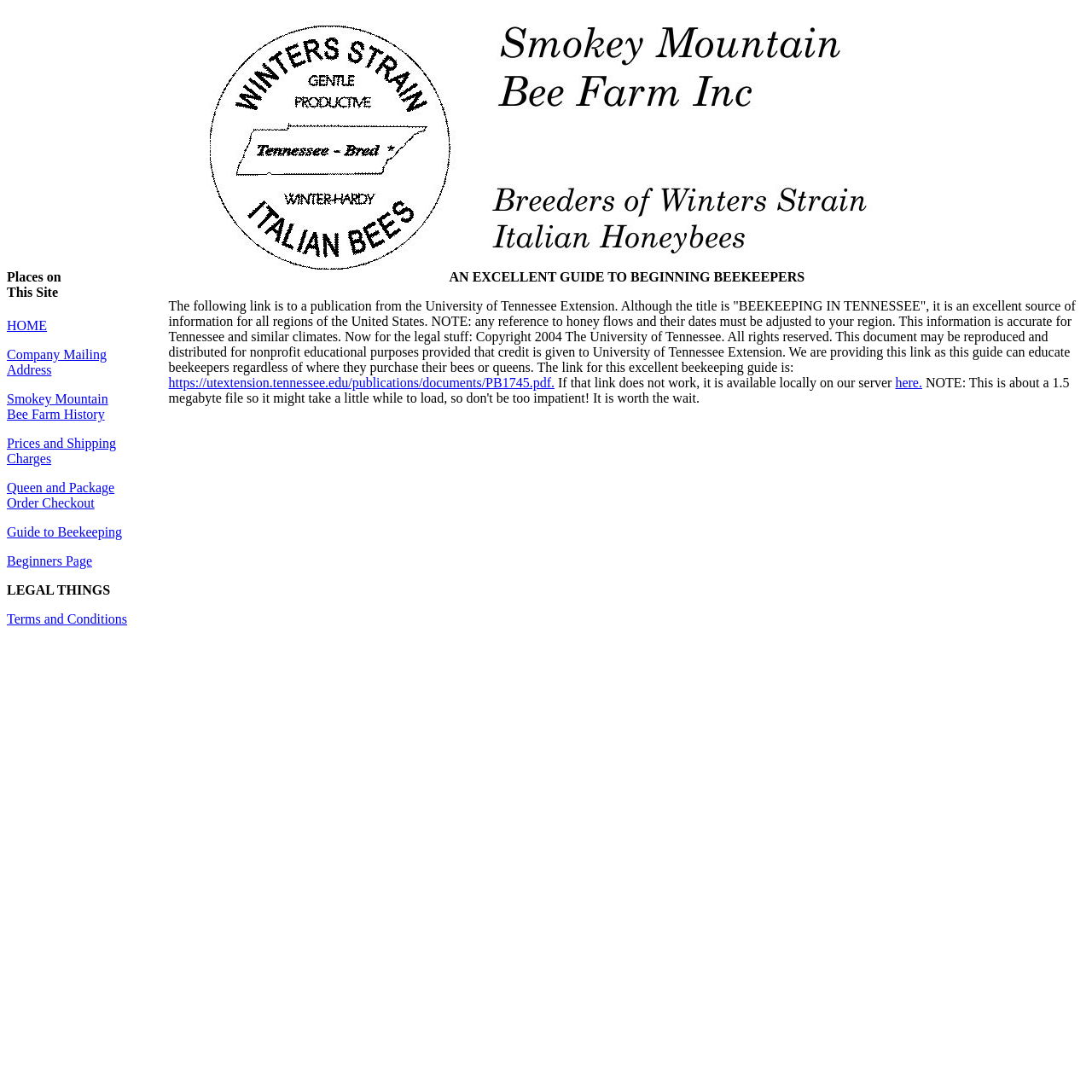Answer the question below with a single word or a brief phrase: 
What is the file size of the beekeeping guide PDF?

1.5 megabyte